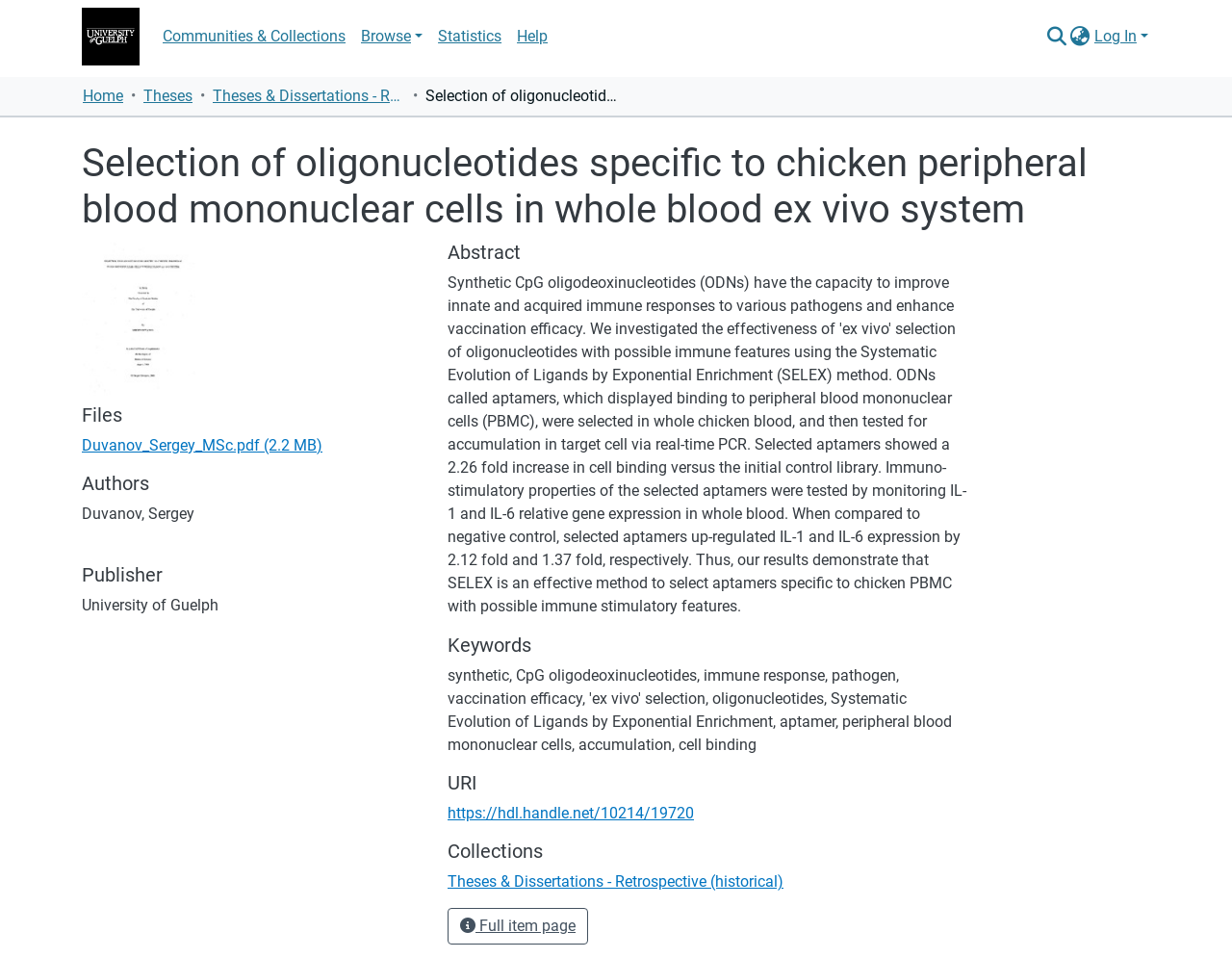Identify the bounding box coordinates for the element you need to click to achieve the following task: "View the full item page". Provide the bounding box coordinates as four float numbers between 0 and 1, in the form [left, top, right, bottom].

[0.363, 0.948, 0.477, 0.986]